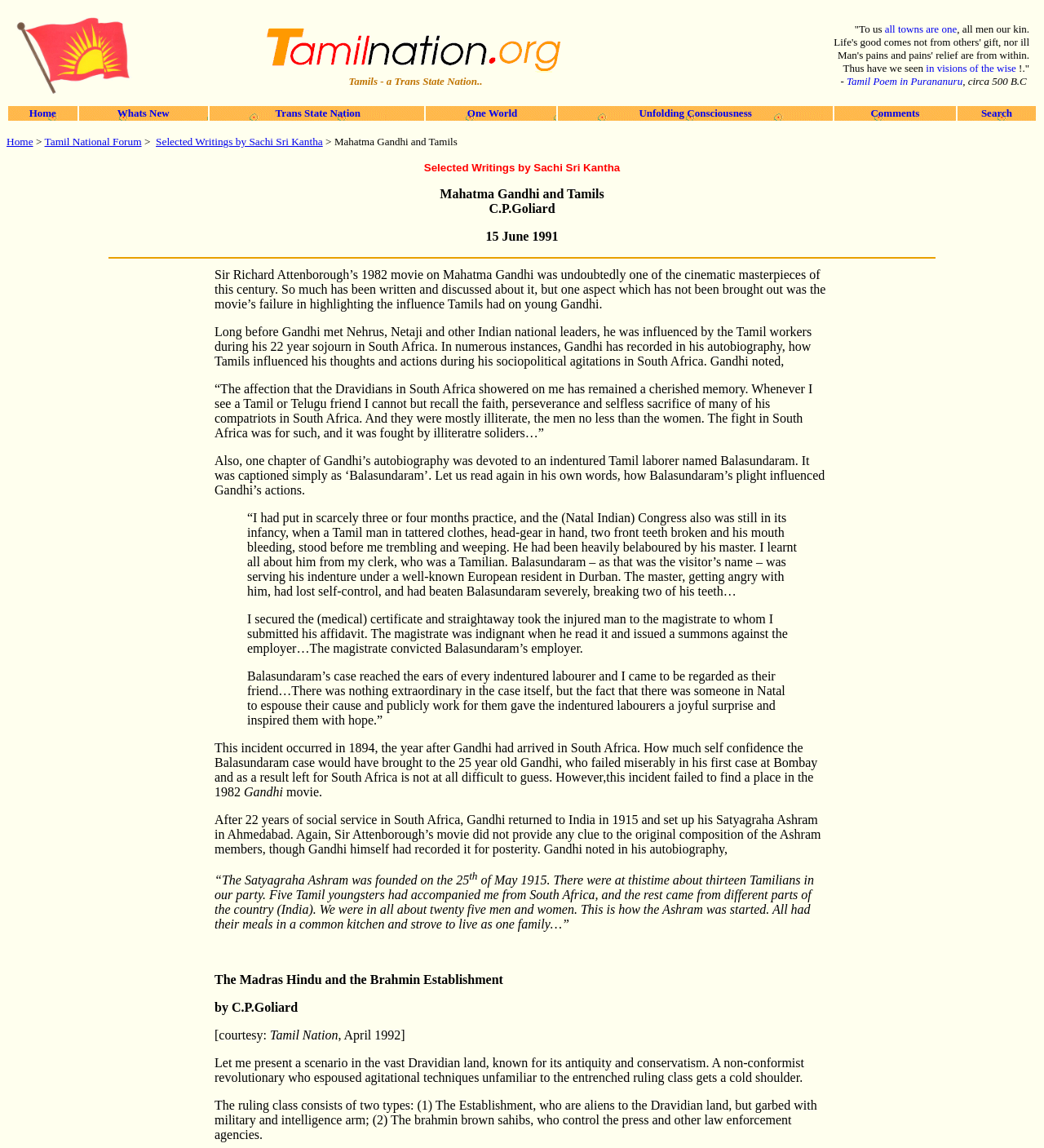Provide a one-word or brief phrase answer to the question:
How many Tamilians were there in Gandhi's party when he started the Satyagraha Ashram?

13